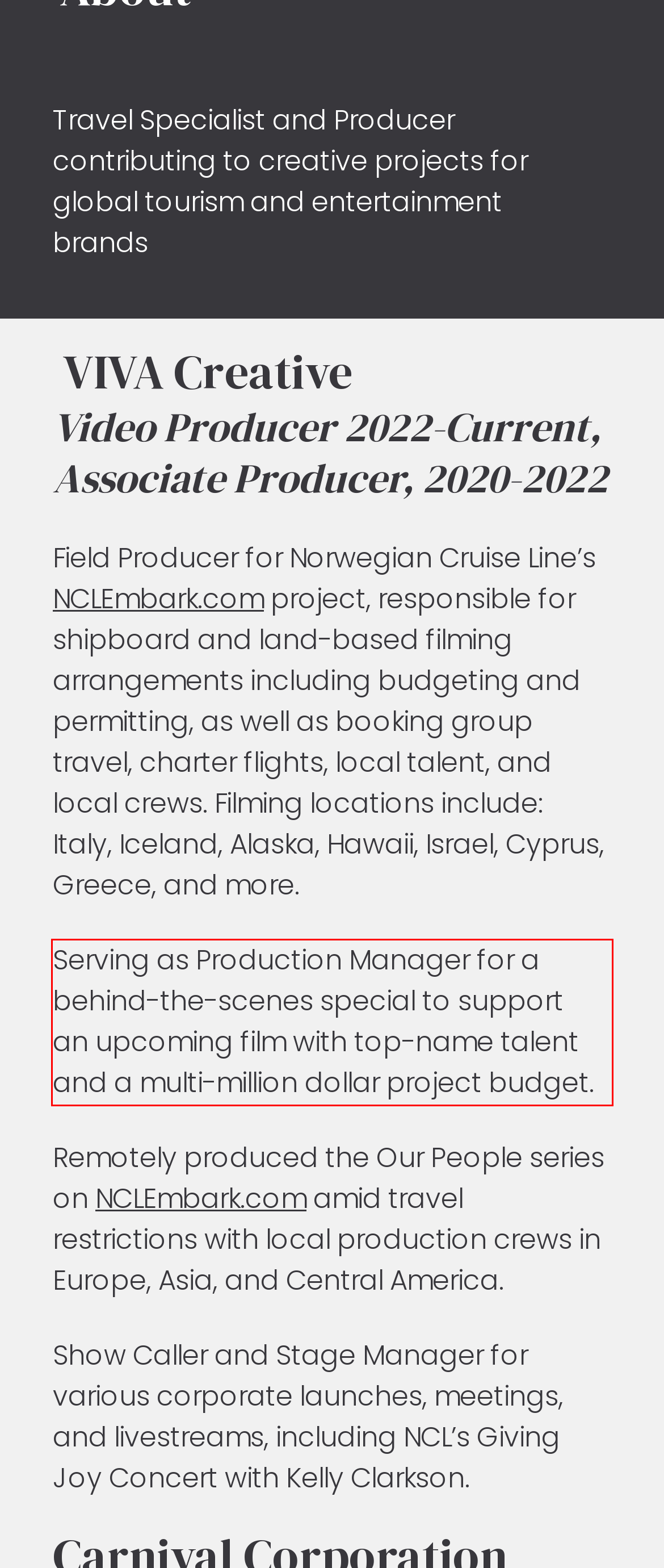Given a webpage screenshot, identify the text inside the red bounding box using OCR and extract it.

Serving as Production Manager for a behind-the-scenes special to support an upcoming film with top-name talent and a multi-million dollar project budget.